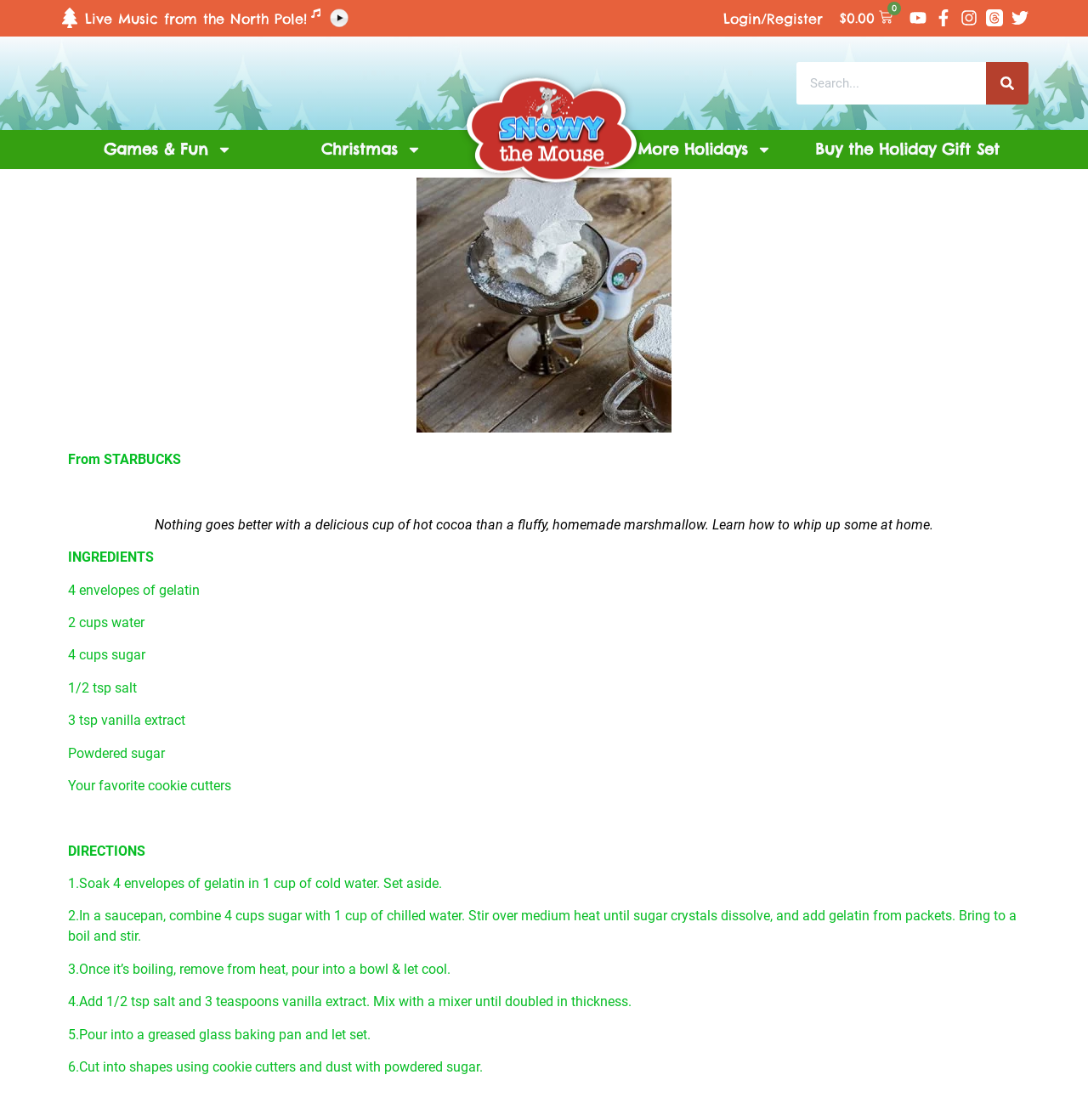What is the main ingredient in the recipe?
Please utilize the information in the image to give a detailed response to the question.

The recipe provided on the webpage lists '4 envelopes of gelatin' as the first ingredient, indicating that it is a crucial component of the homemade marshmallows.